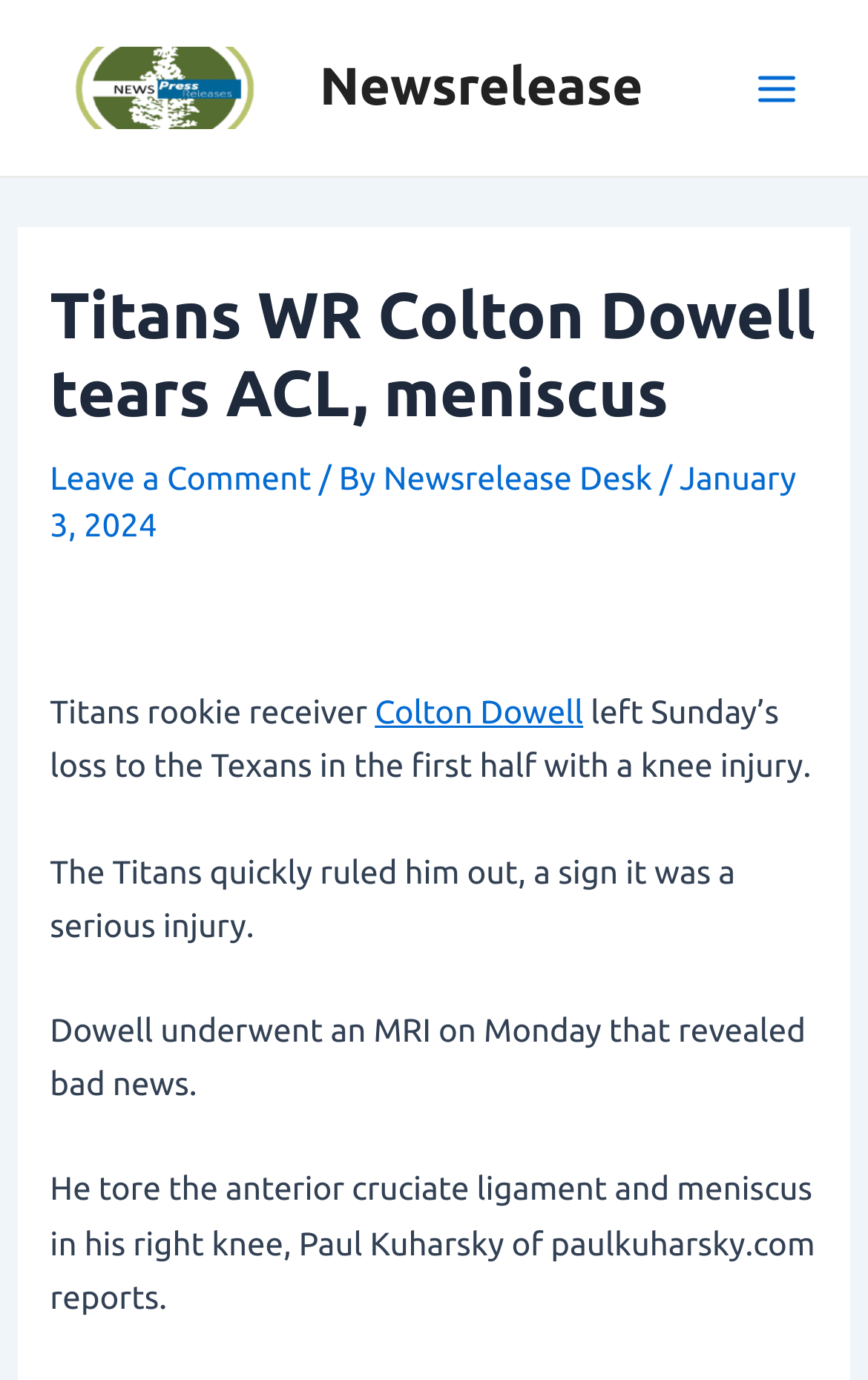Offer an extensive depiction of the webpage and its key elements.

The webpage is about an article discussing Titans rookie receiver Colton Dowell's injury. At the top left, there is a link and an image, both labeled "Newsrelease". On the right side of the top section, there is another link labeled "Newsrelease". 

Below these elements, there is a main menu button on the top right corner. When expanded, it reveals a header section with a heading that reads "Titans WR Colton Dowell tears ACL, meniscus". Below the heading, there is a link to "Leave a Comment" on the left, followed by a text "/ By" and a link to "Newsrelease Desk" on the right. The date "January 3, 2024" is displayed on the right side of this section.

The main content of the article starts below this header section. The first paragraph begins with the text "Titans rookie receiver" followed by a link to "Colton Dowell". The rest of the paragraph describes Dowell's injury, stating that he left Sunday's loss to the Texans in the first half with a knee injury. The next sentence explains that the Titans quickly ruled him out, indicating a serious injury.

The following paragraphs continue to discuss Dowell's injury, stating that he underwent an MRI on Monday that revealed bad news. The final paragraph explains the extent of the injury, stating that he tore the anterior cruciate ligament and meniscus in his right knee, as reported by Paul Kuharsky of paulkuharsky.com.